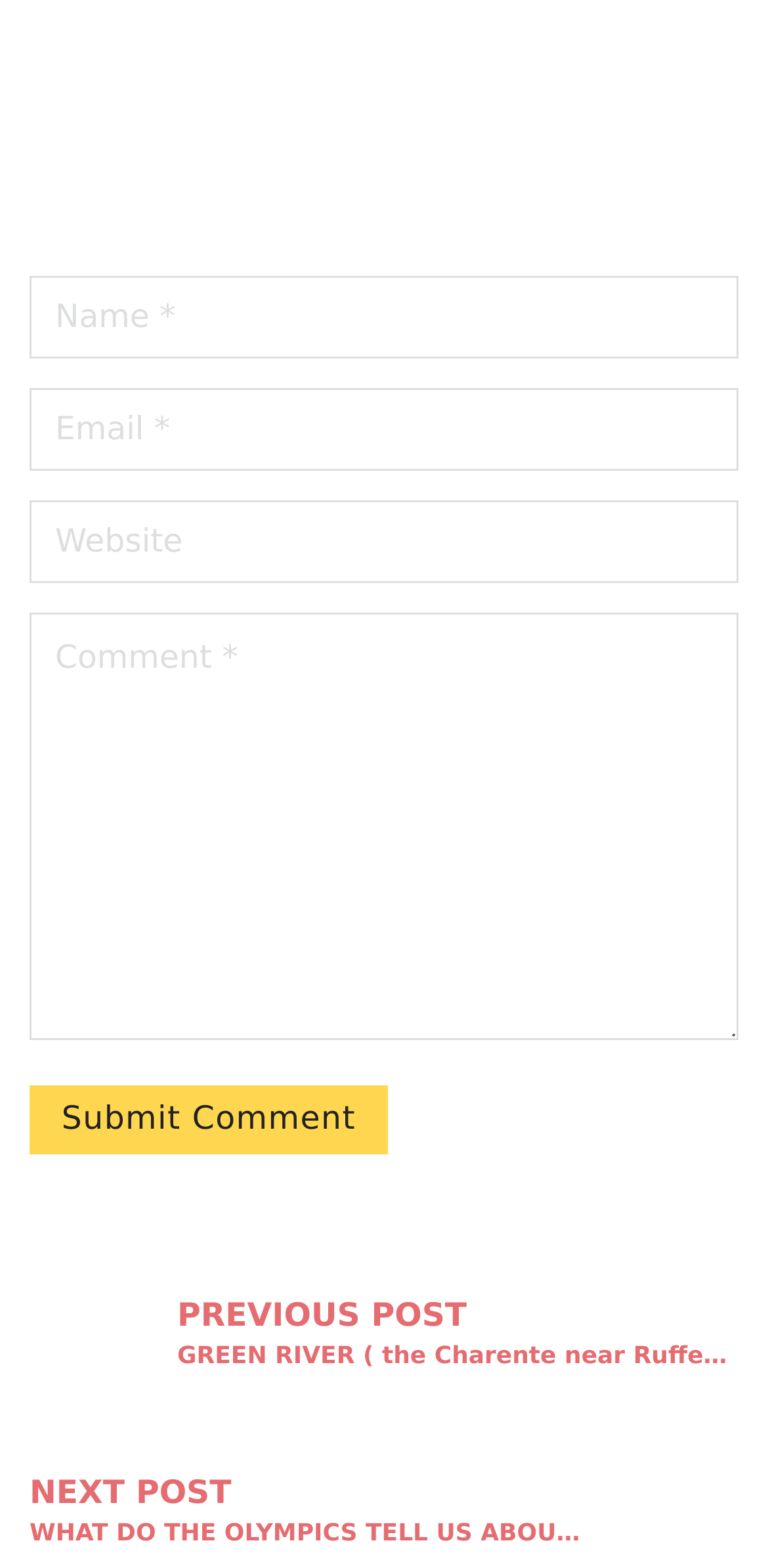Give a one-word or short phrase answer to the question: 
What is the topic of the previous post?

GREEN RIVER